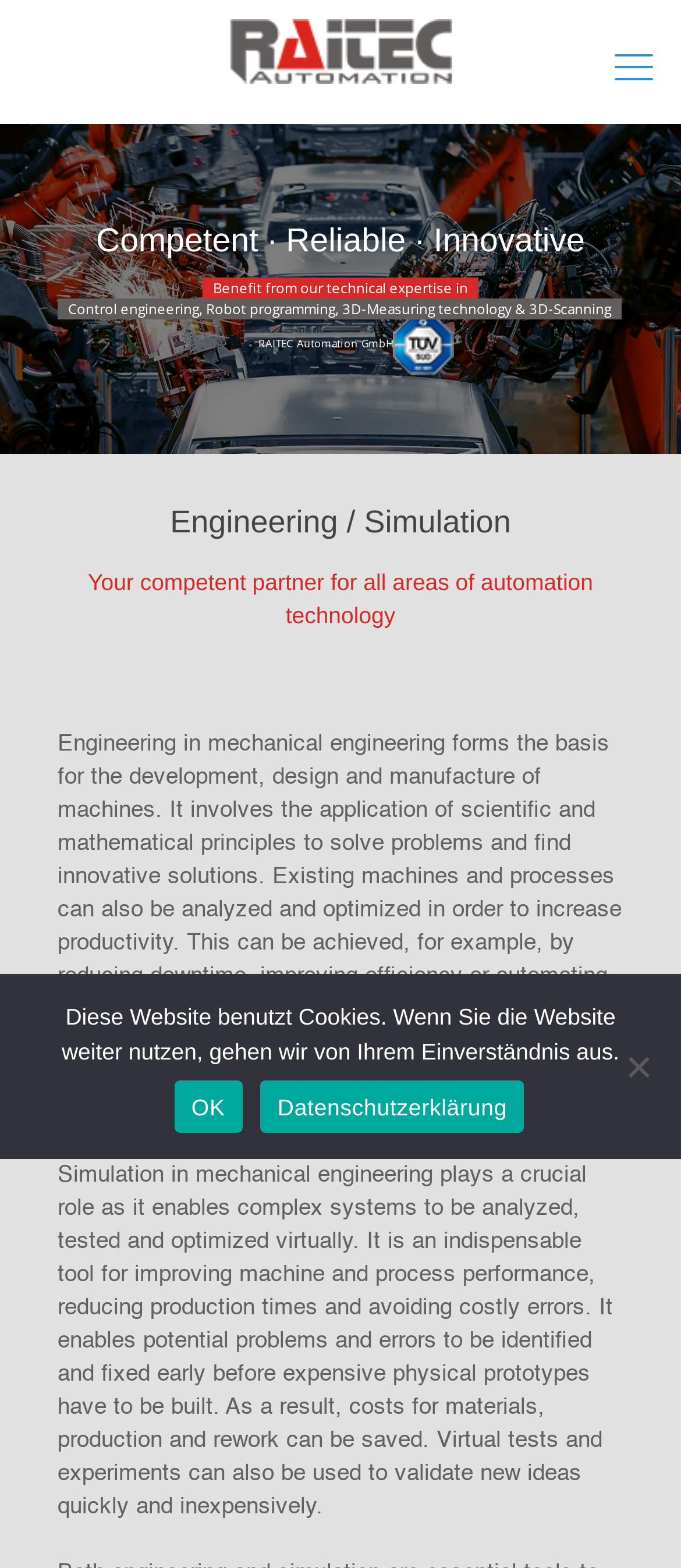What is the purpose of simulation in mechanical engineering?
Please describe in detail the information shown in the image to answer the question.

The purpose of simulation in mechanical engineering is mentioned in the StaticText element with the text 'Simulation in mechanical engineering plays a crucial role as it enables complex systems to be analyzed, tested and optimized virtually.' at coordinates [0.085, 0.742, 0.9, 0.968].